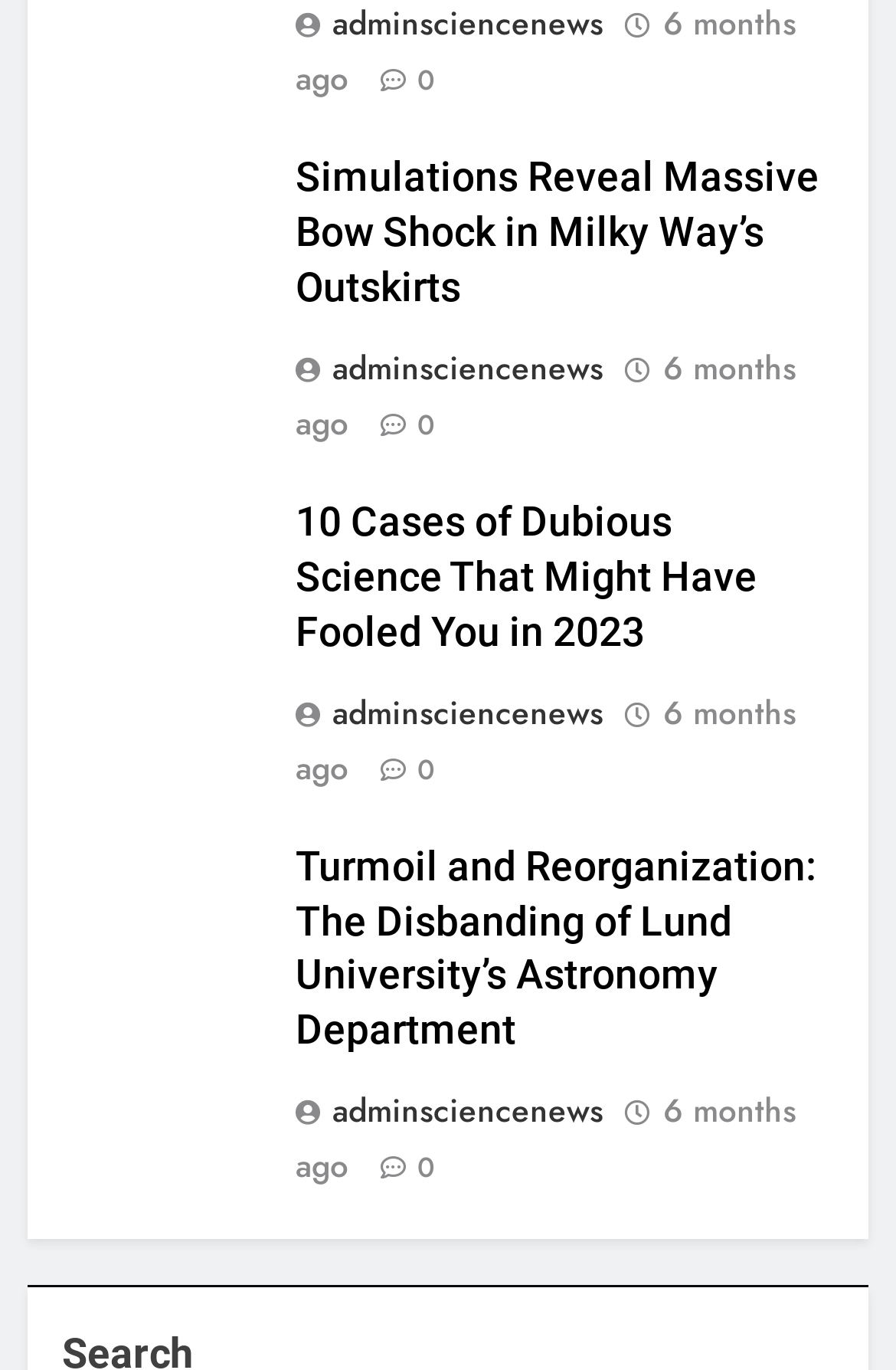Could you specify the bounding box coordinates for the clickable section to complete the following instruction: "view article about 10 Cases of Dubious Science That Might Have Fooled You in 2023"?

[0.329, 0.362, 0.918, 0.483]